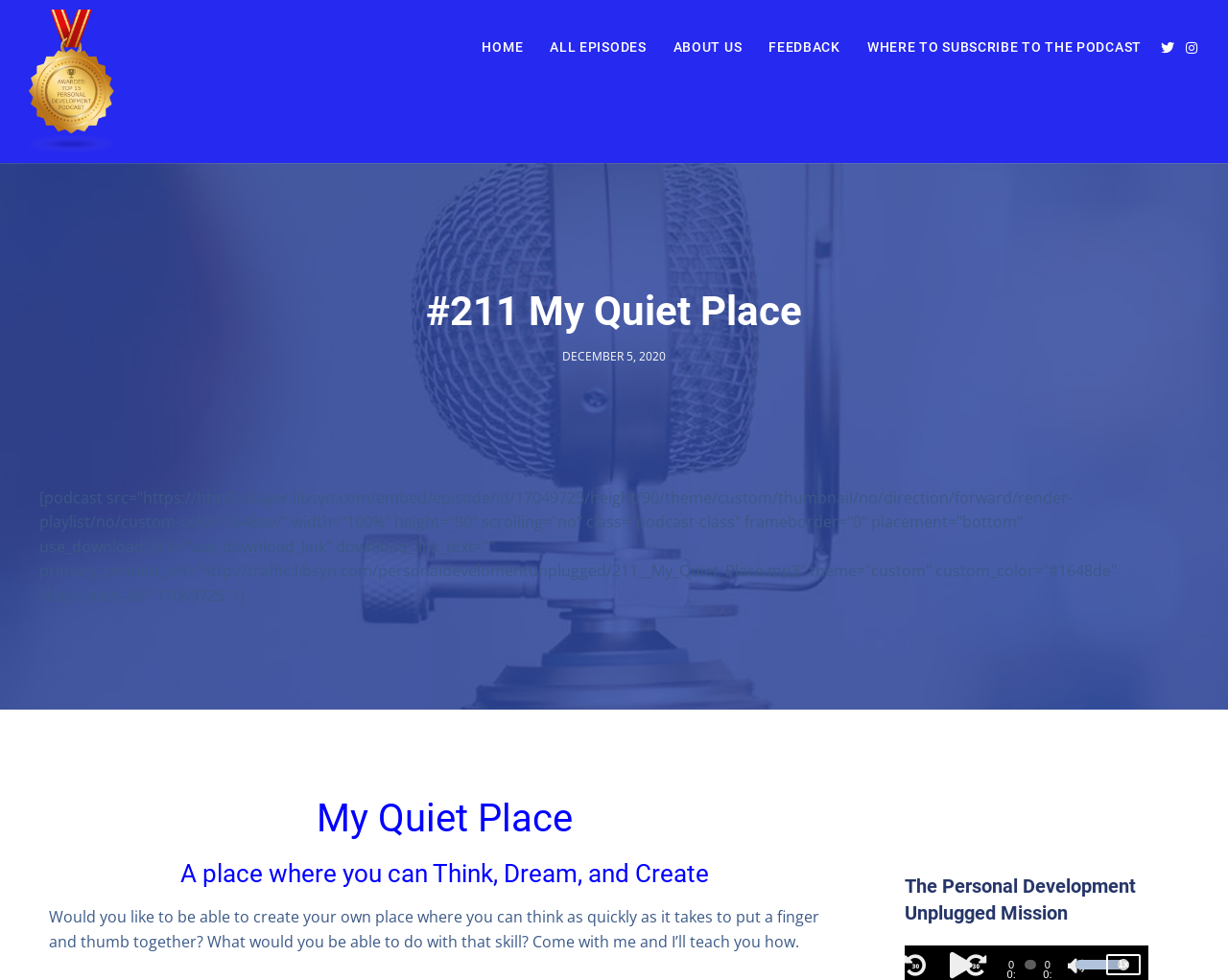Locate the bounding box of the UI element based on this description: "title="The Personal Development Unplugged Podcast"". Provide four float numbers between 0 and 1 as [left, top, right, bottom].

[0.0, 0.0, 0.117, 0.166]